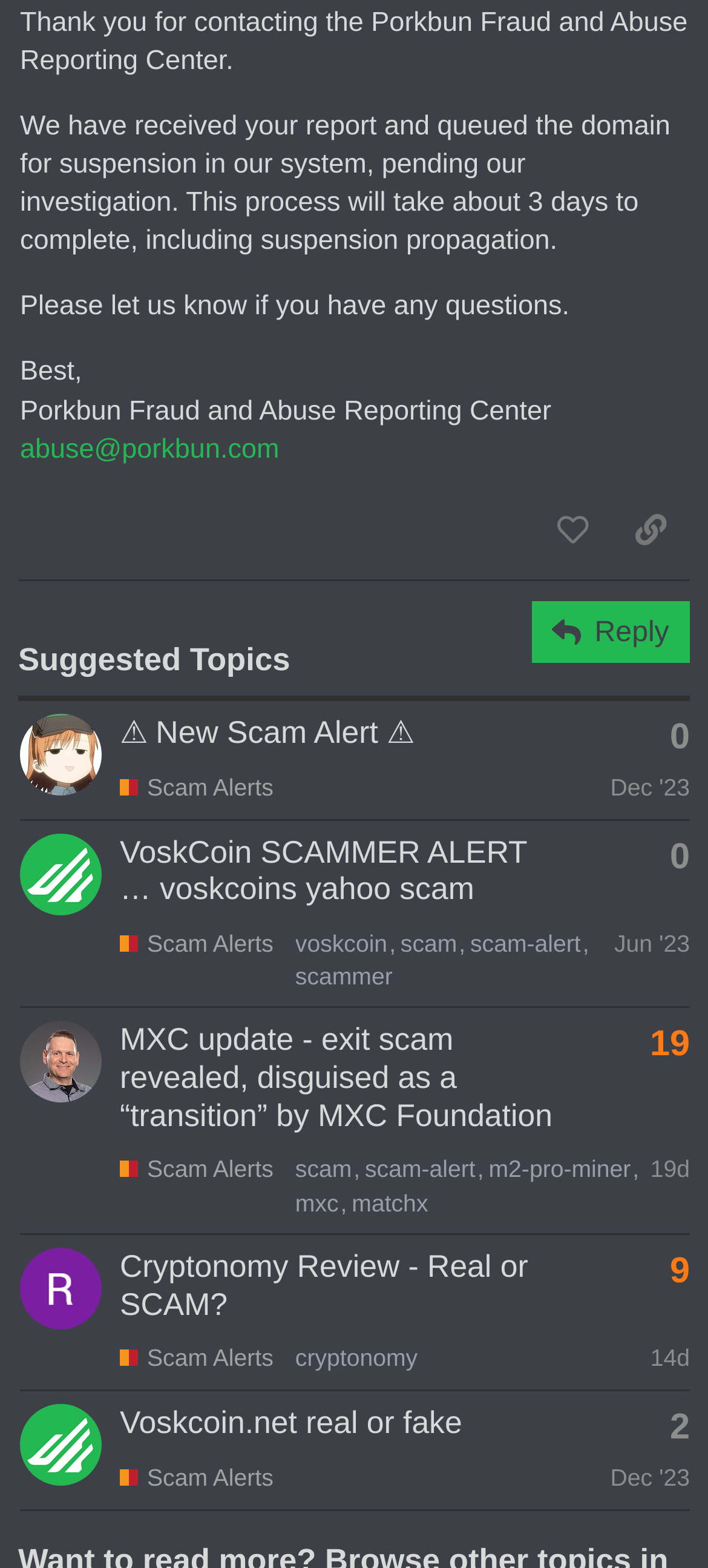Please mark the clickable region by giving the bounding box coordinates needed to complete this instruction: "Contact the Porkbun Fraud and Abuse Reporting Center".

[0.028, 0.276, 0.394, 0.296]